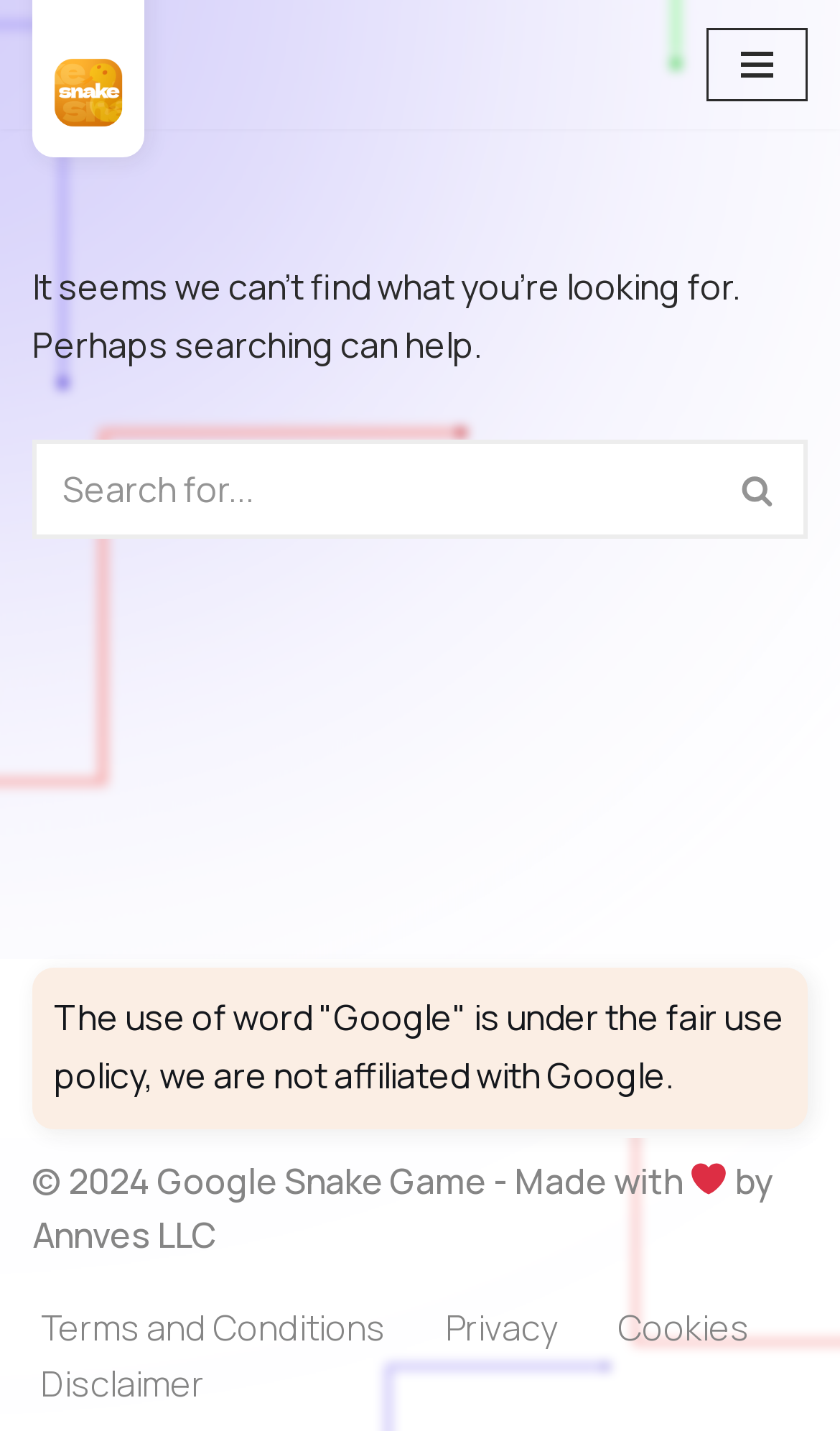Identify the bounding box coordinates for the region to click in order to carry out this instruction: "Search for something". Provide the coordinates using four float numbers between 0 and 1, formatted as [left, top, right, bottom].

[0.038, 0.308, 0.846, 0.377]